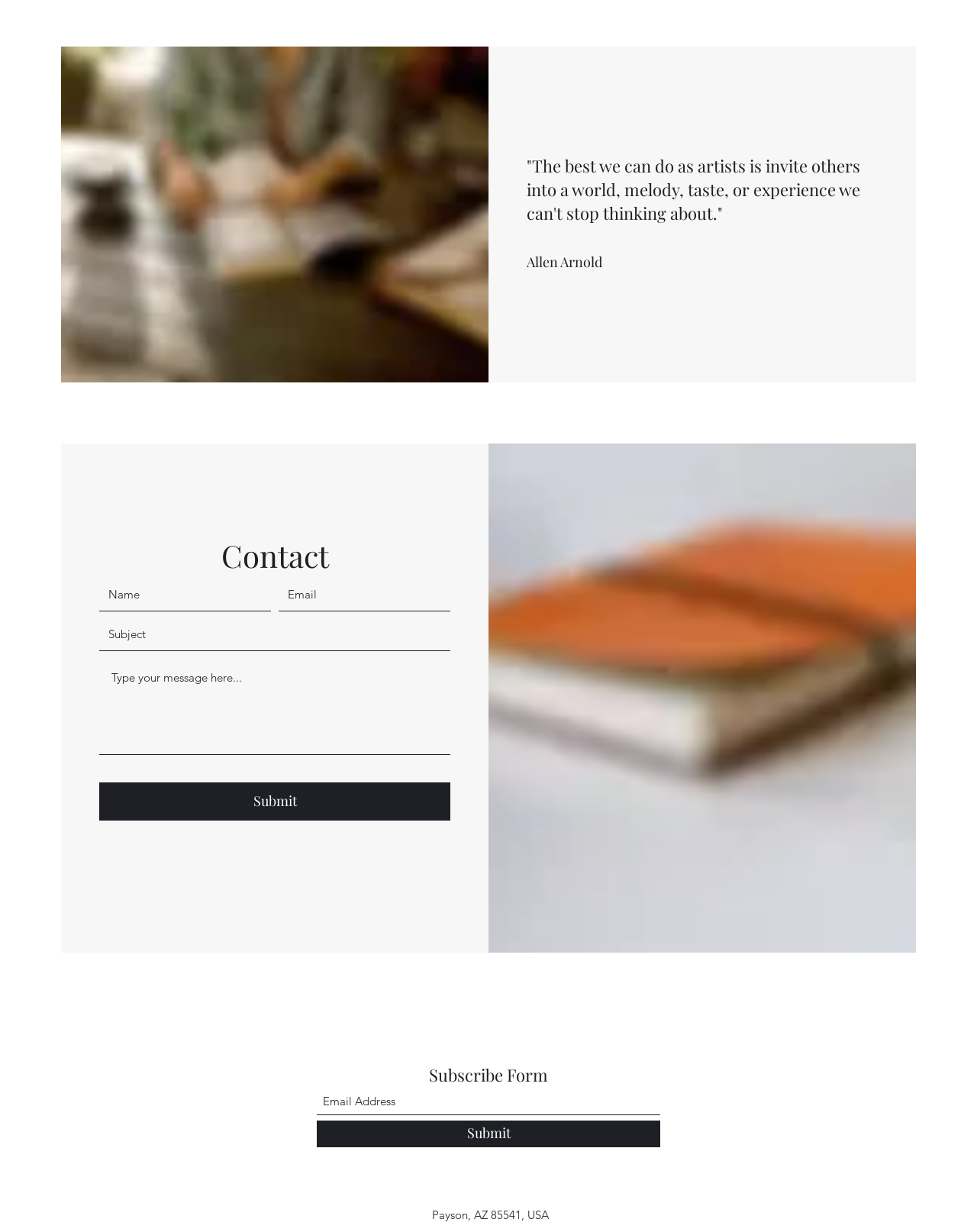What is the woman in the image doing?
Please provide a comprehensive answer to the question based on the webpage screenshot.

The image at the top of the page shows a woman writing, which is evident from the context and the quote above the image.